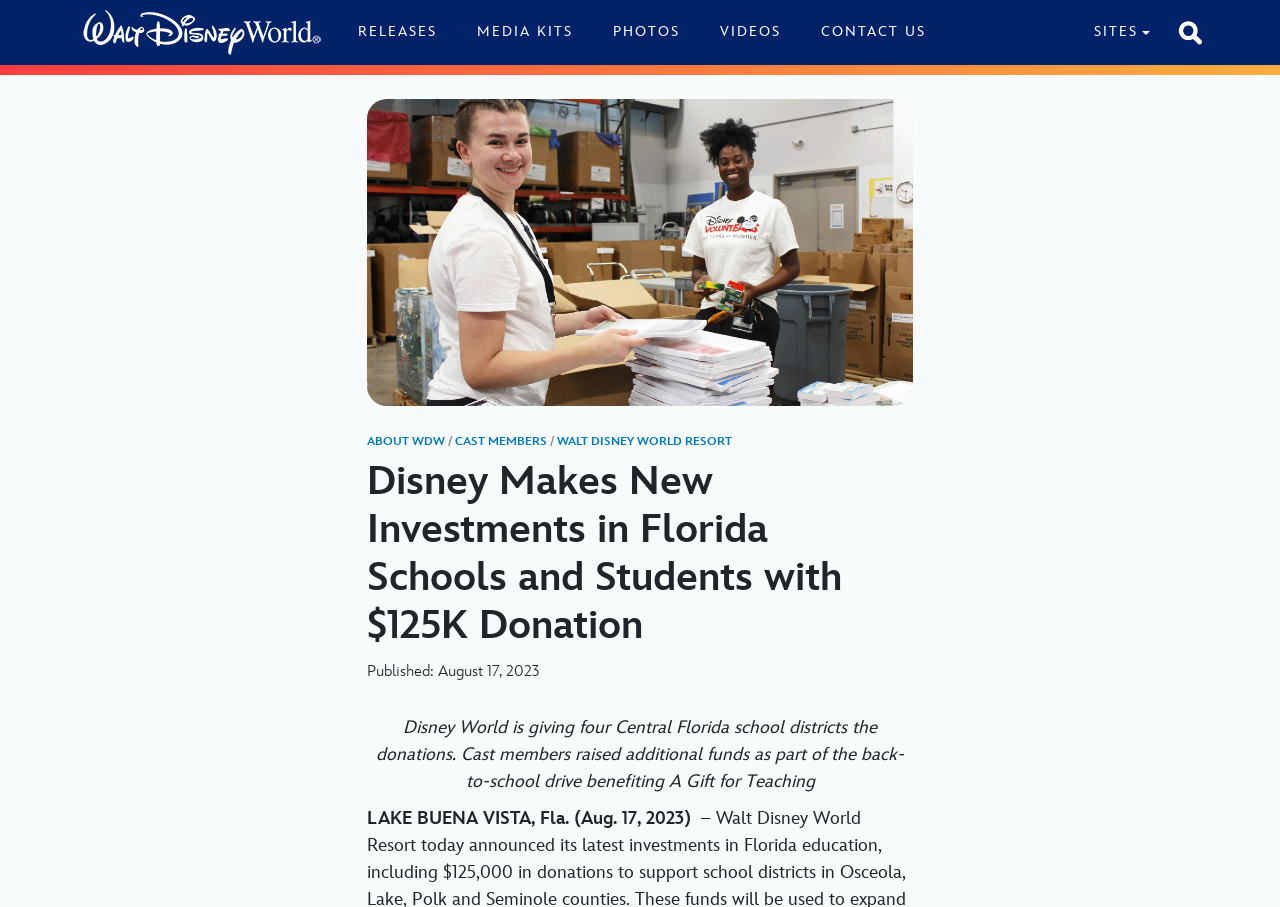Please determine the bounding box coordinates for the UI element described as: "No Comments".

None